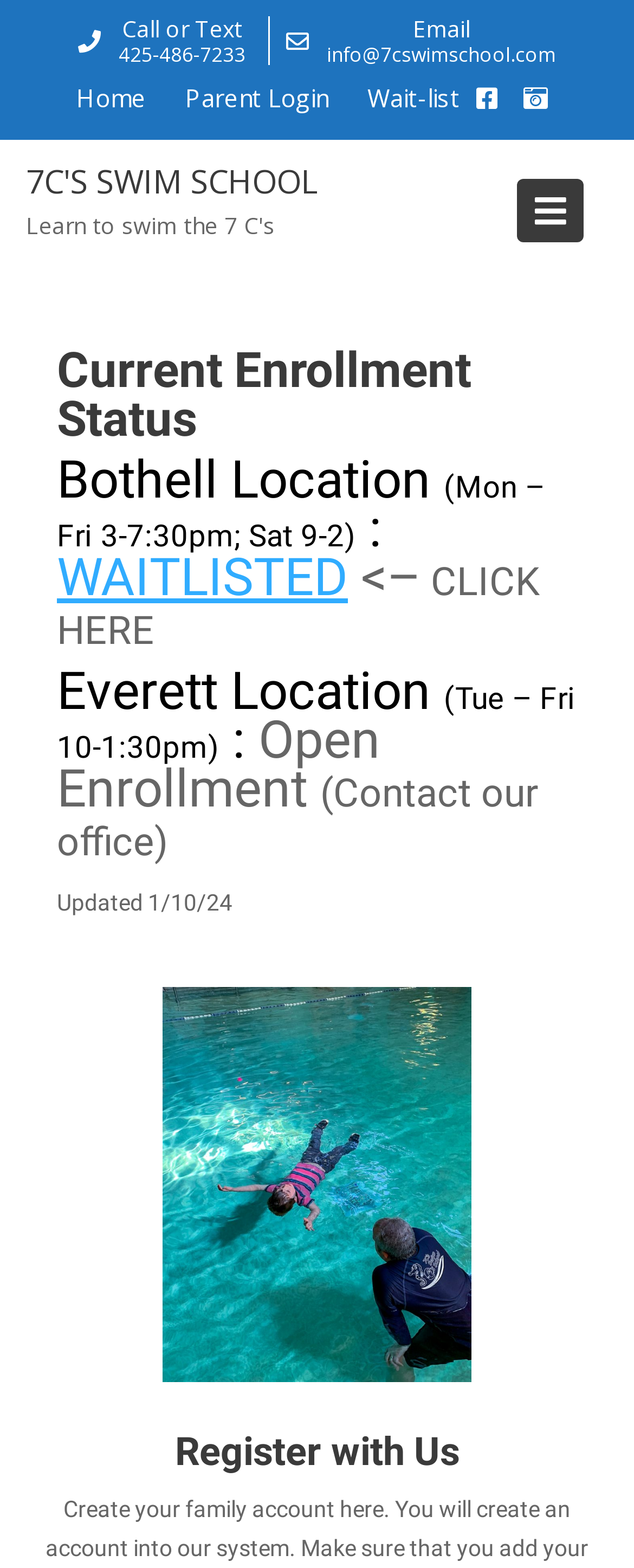What is the registration option available?
Please give a detailed and elaborate answer to the question.

I found the registration option by looking at the heading 'Register with Us' and the link element containing the same text, which suggests that users can register with the swim school.